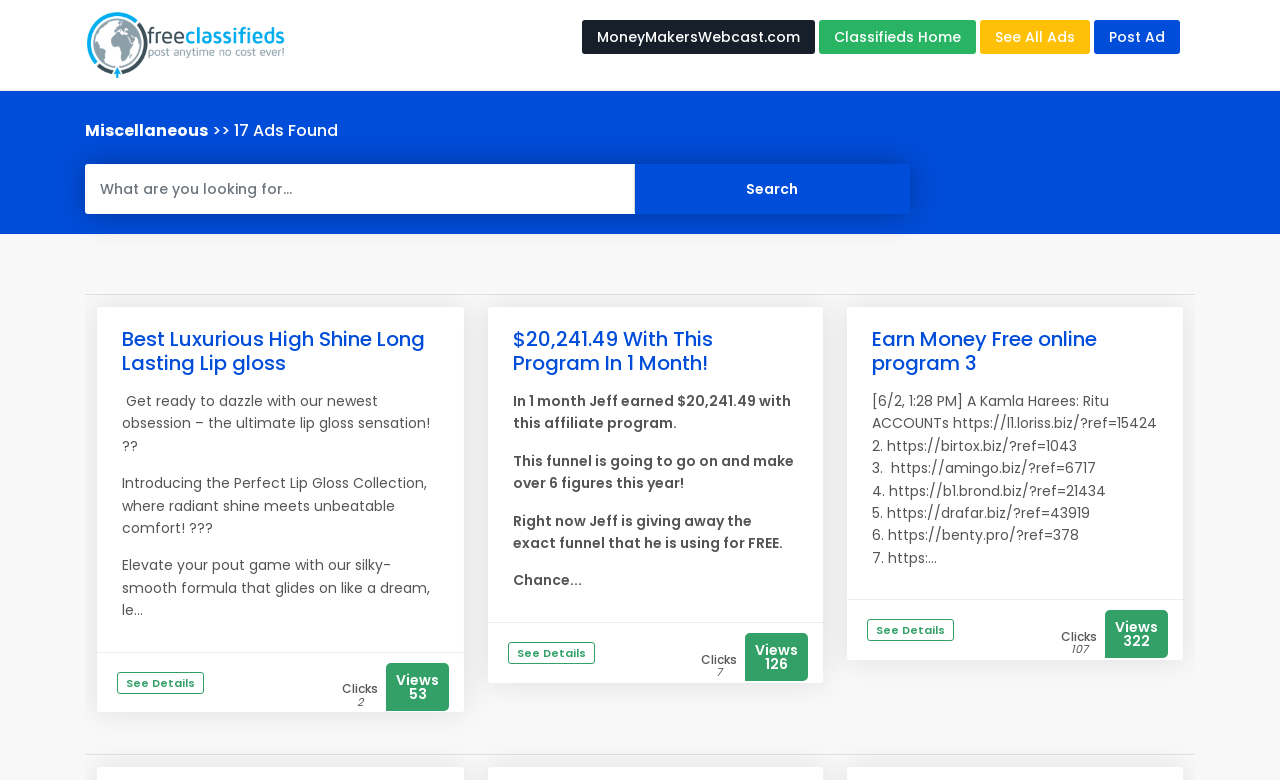Identify the bounding box for the described UI element: "See All Ads".

[0.766, 0.026, 0.852, 0.069]